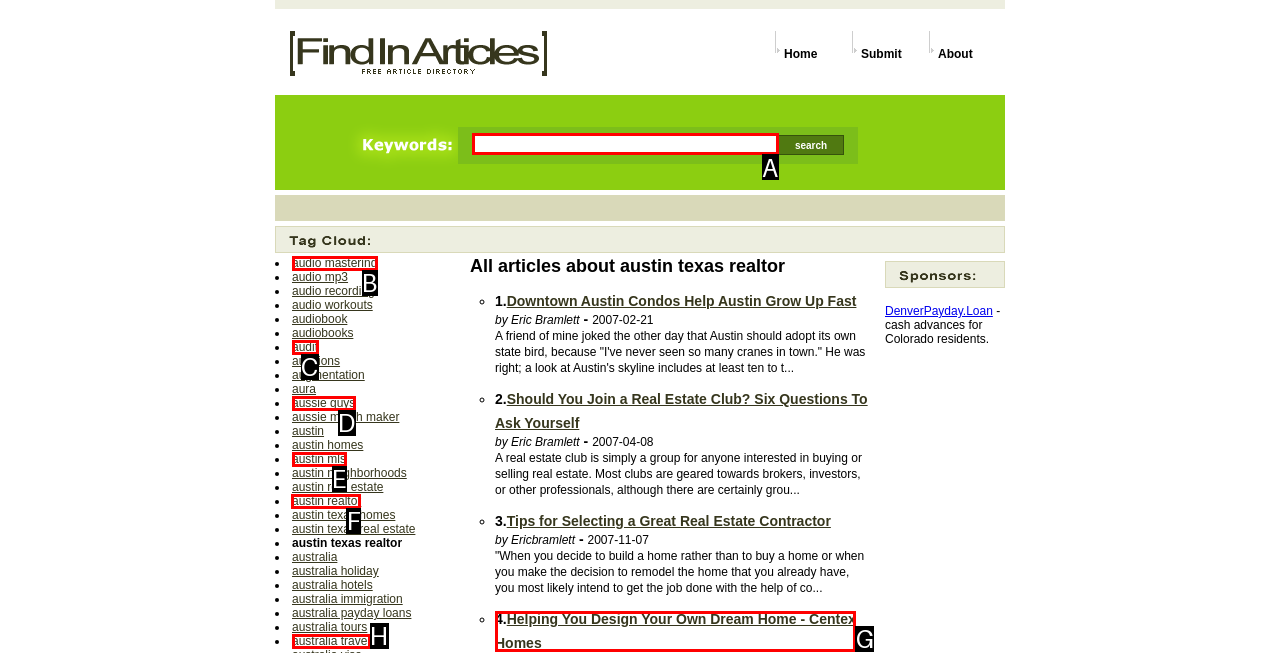Point out the HTML element I should click to achieve the following: click on 'austin texas realtor' Reply with the letter of the selected element.

F